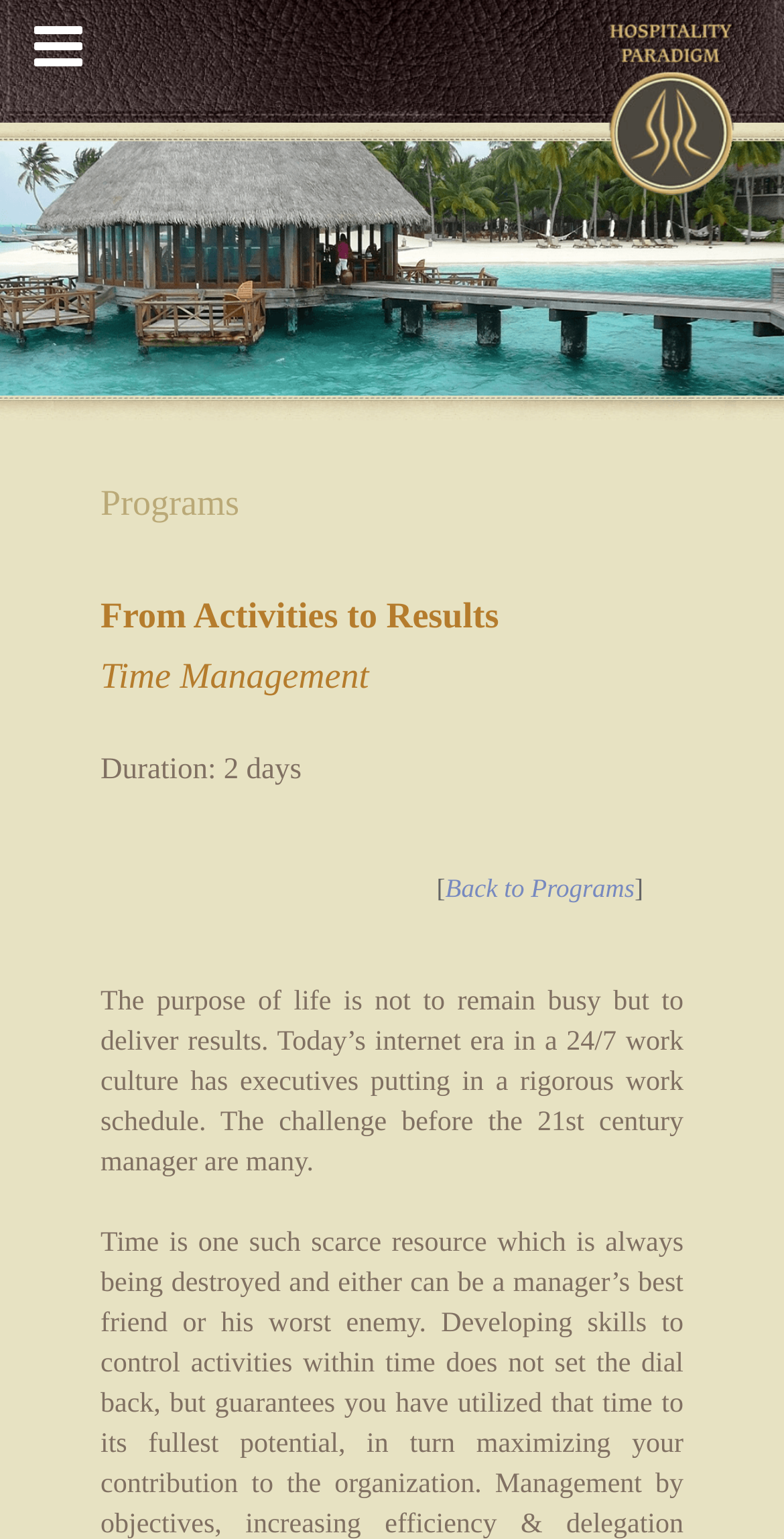Given the description of a UI element: "Back to Programs", identify the bounding box coordinates of the matching element in the webpage screenshot.

[0.568, 0.567, 0.809, 0.586]